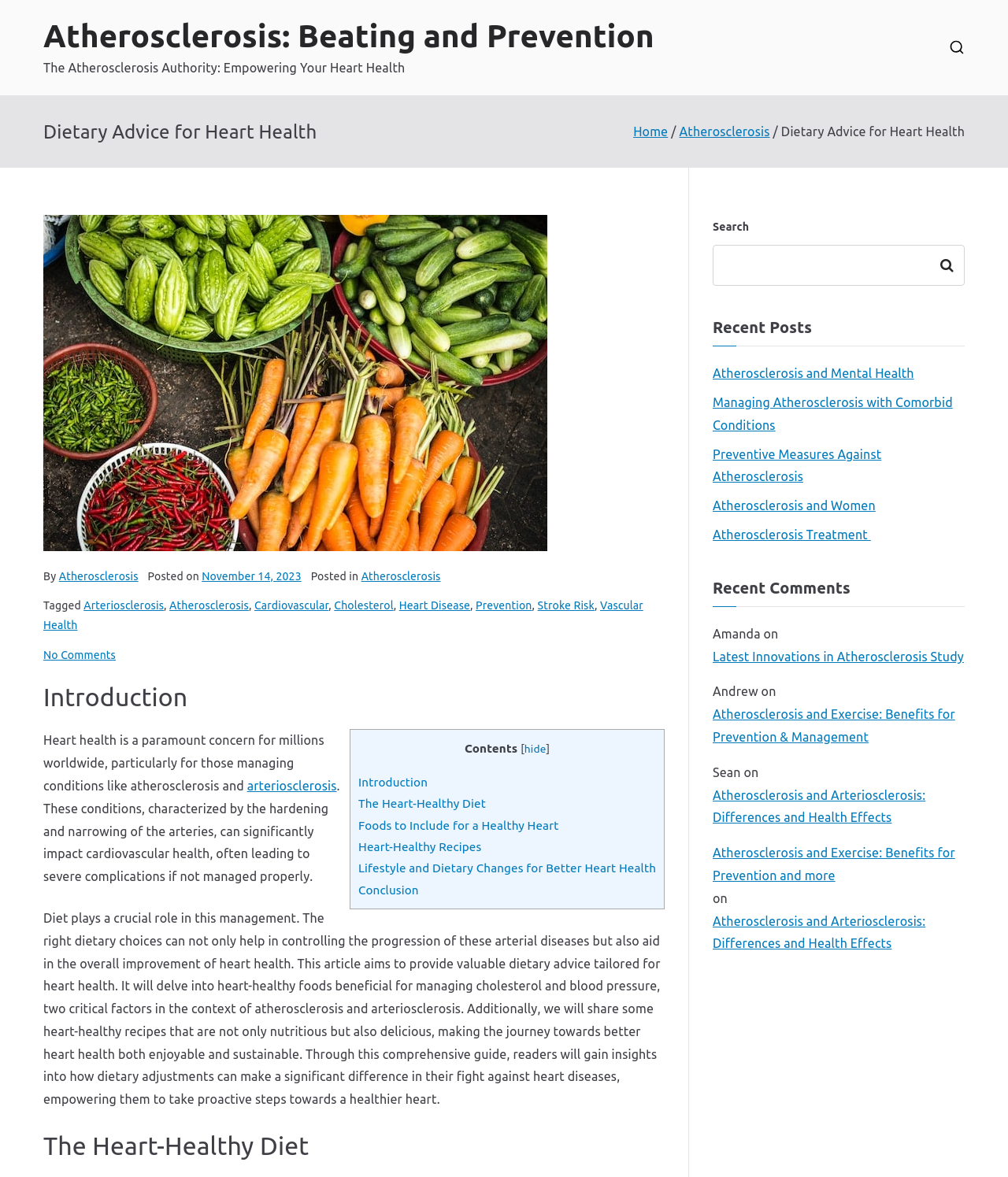Identify the bounding box coordinates of the clickable region necessary to fulfill the following instruction: "Click on the link to read about Atherosclerosis and Prevention". The bounding box coordinates should be four float numbers between 0 and 1, i.e., [left, top, right, bottom].

[0.043, 0.015, 0.649, 0.045]